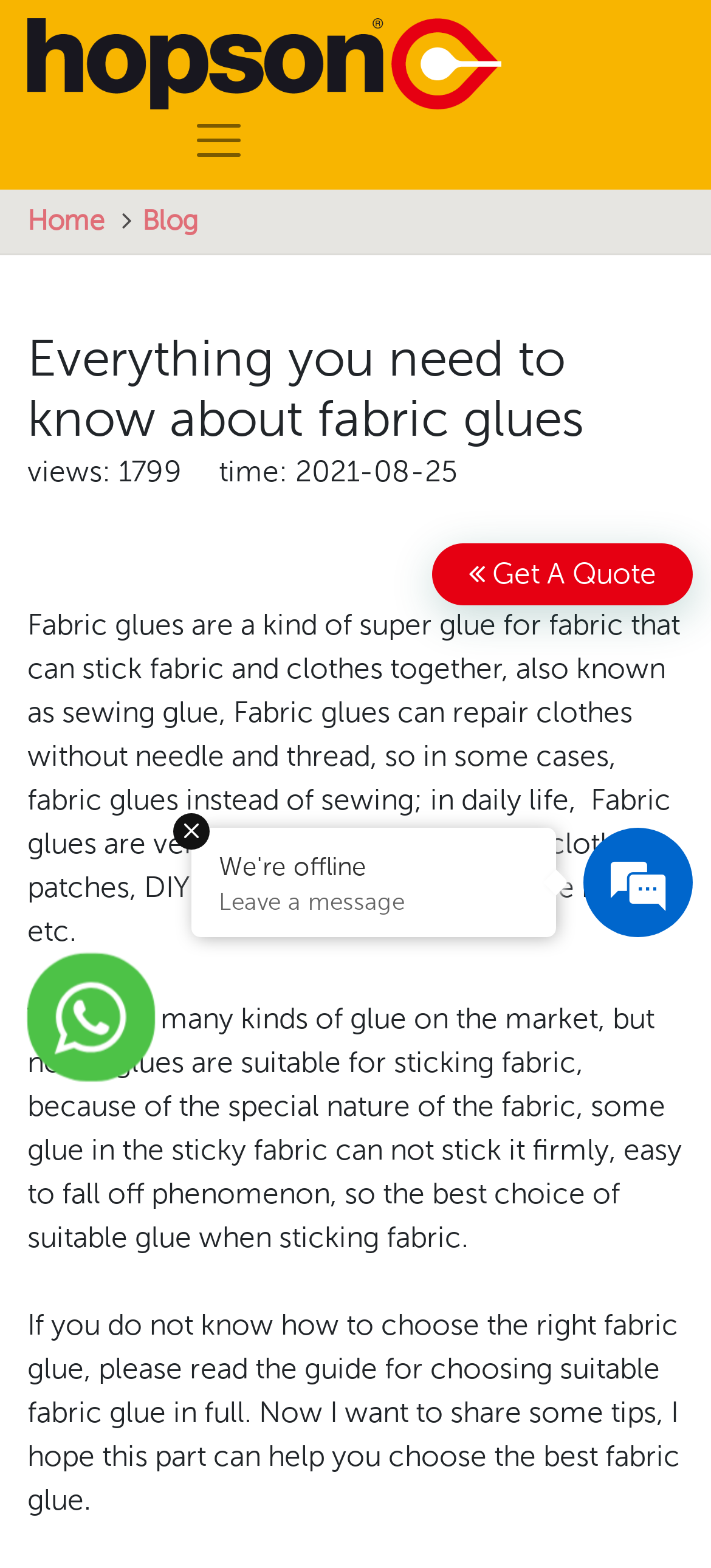Provide a one-word or one-phrase answer to the question:
How many views does this webpage have?

1799